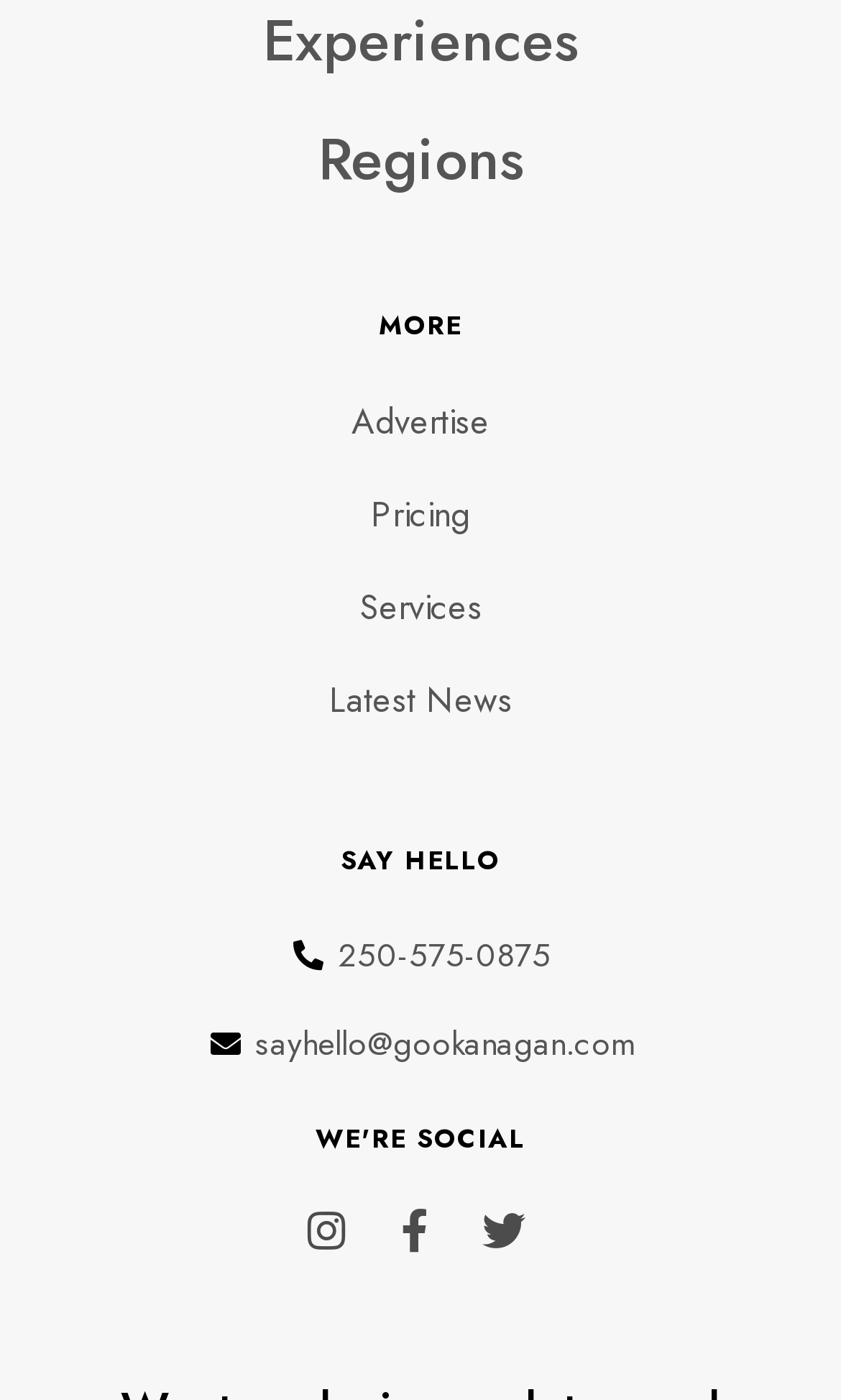What is the last link in the middle section?
Craft a detailed and extensive response to the question.

I looked at the middle section of the webpage and found the links 'Advertise', 'Pricing', 'Services', and 'Latest News'. The last link in this section is 'Latest News'.